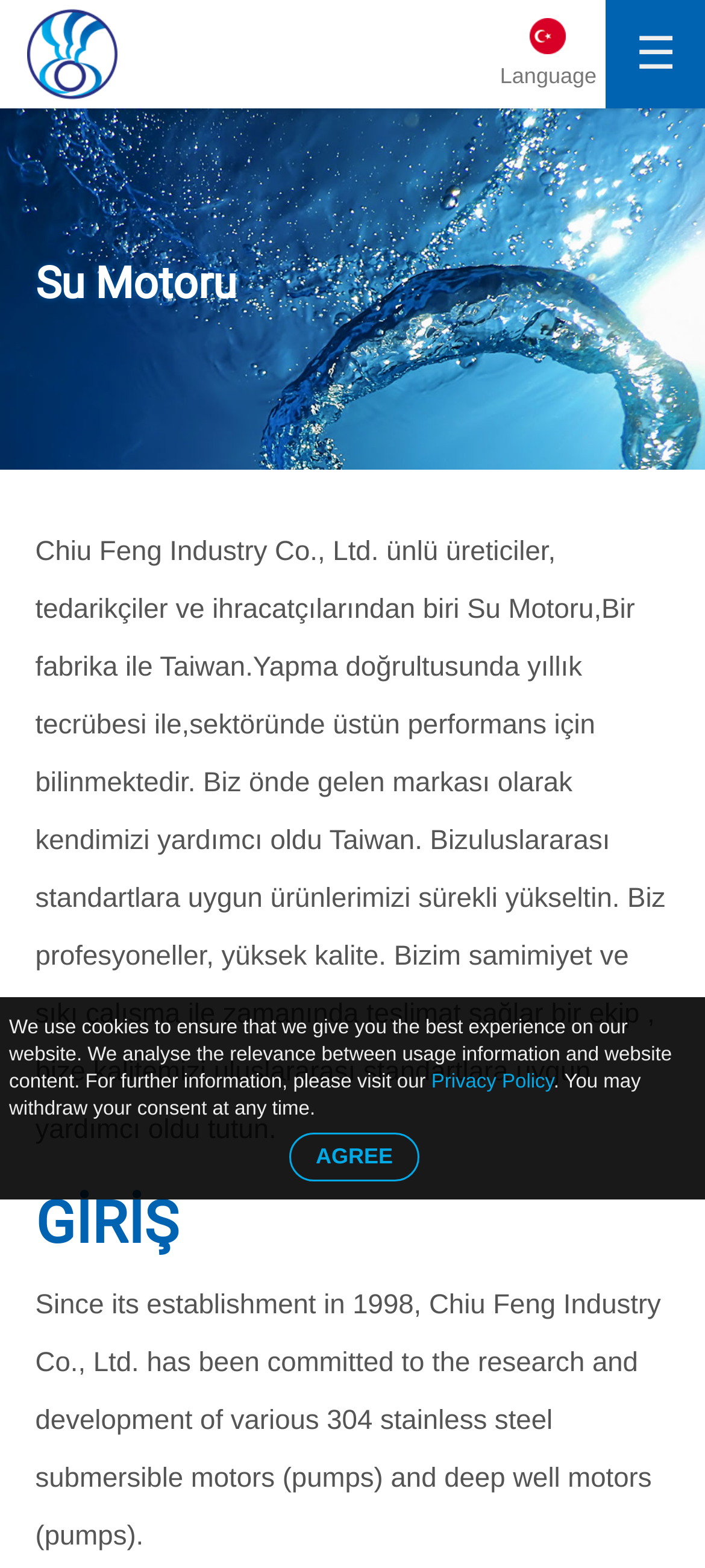Determine the bounding box coordinates of the region I should click to achieve the following instruction: "View products". Ensure the bounding box coordinates are four float numbers between 0 and 1, i.e., [left, top, right, bottom].

[0.0, 0.185, 1.0, 0.245]